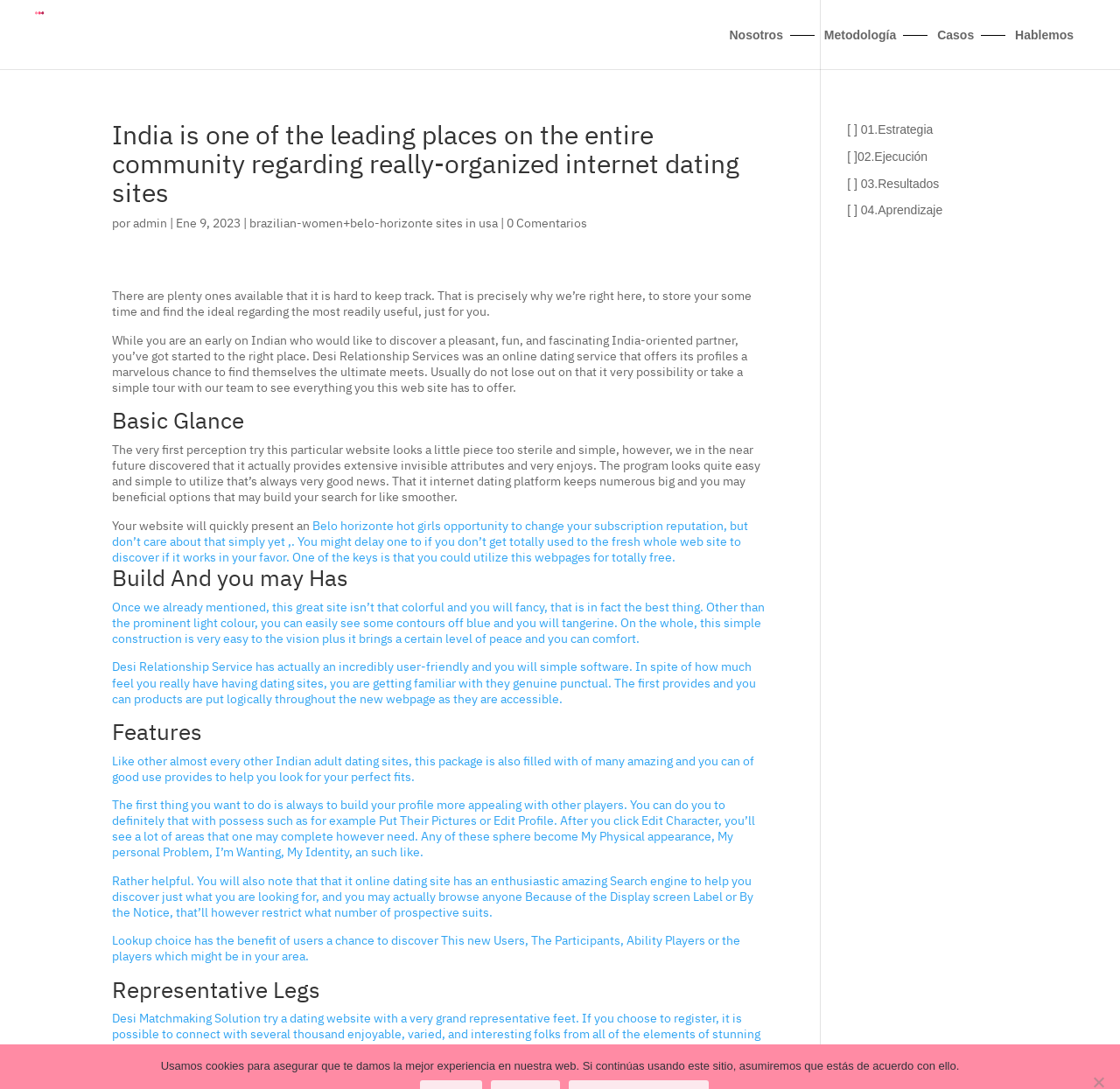Find the coordinates for the bounding box of the element with this description: "0 Comentarios".

[0.452, 0.198, 0.524, 0.212]